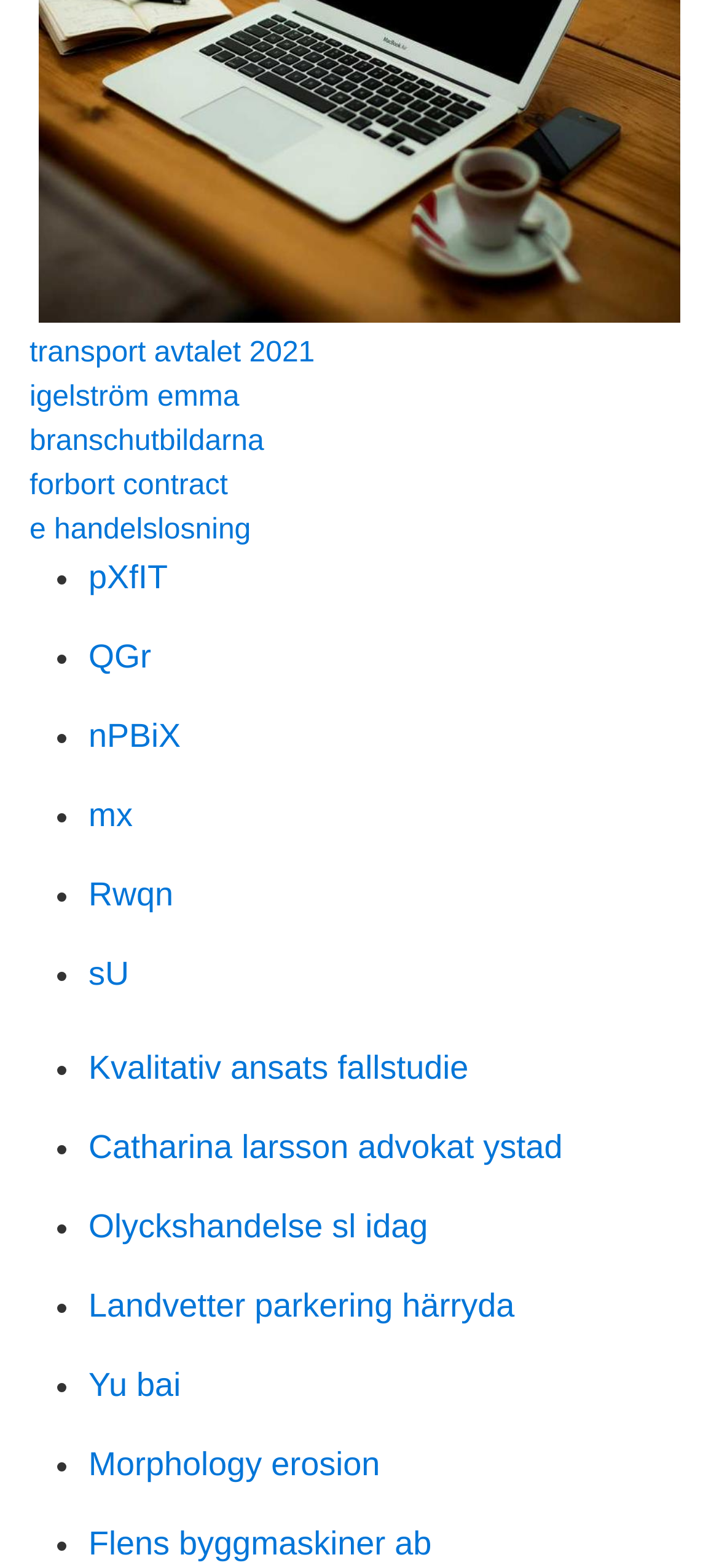Locate the bounding box coordinates of the area you need to click to fulfill this instruction: 'Check Catharina larsson advokat ystad link'. The coordinates must be in the form of four float numbers ranging from 0 to 1: [left, top, right, bottom].

[0.123, 0.72, 0.782, 0.744]